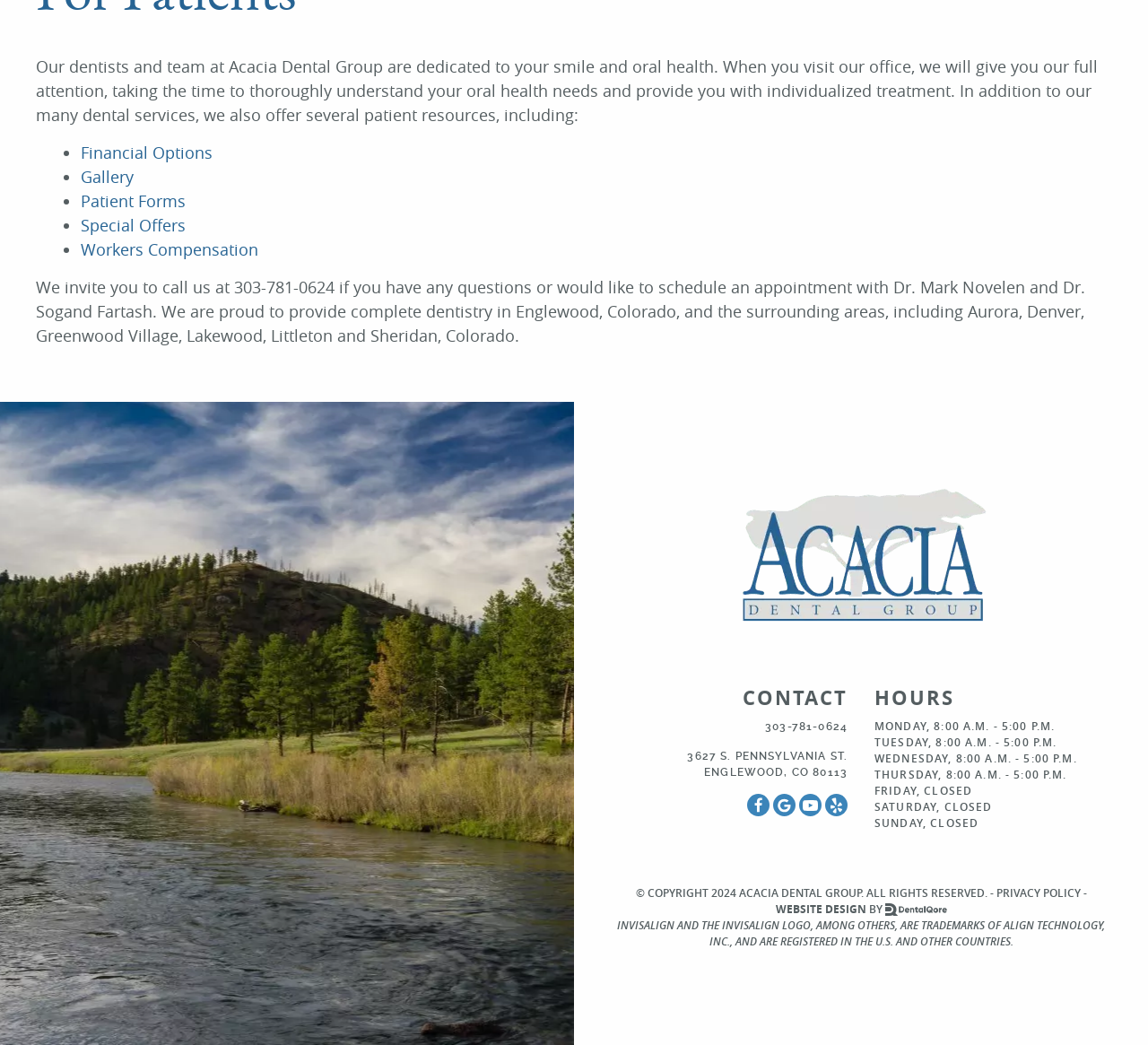Identify the coordinates of the bounding box for the element described below: "Gallery". Return the coordinates as four float numbers between 0 and 1: [left, top, right, bottom].

[0.07, 0.159, 0.116, 0.179]